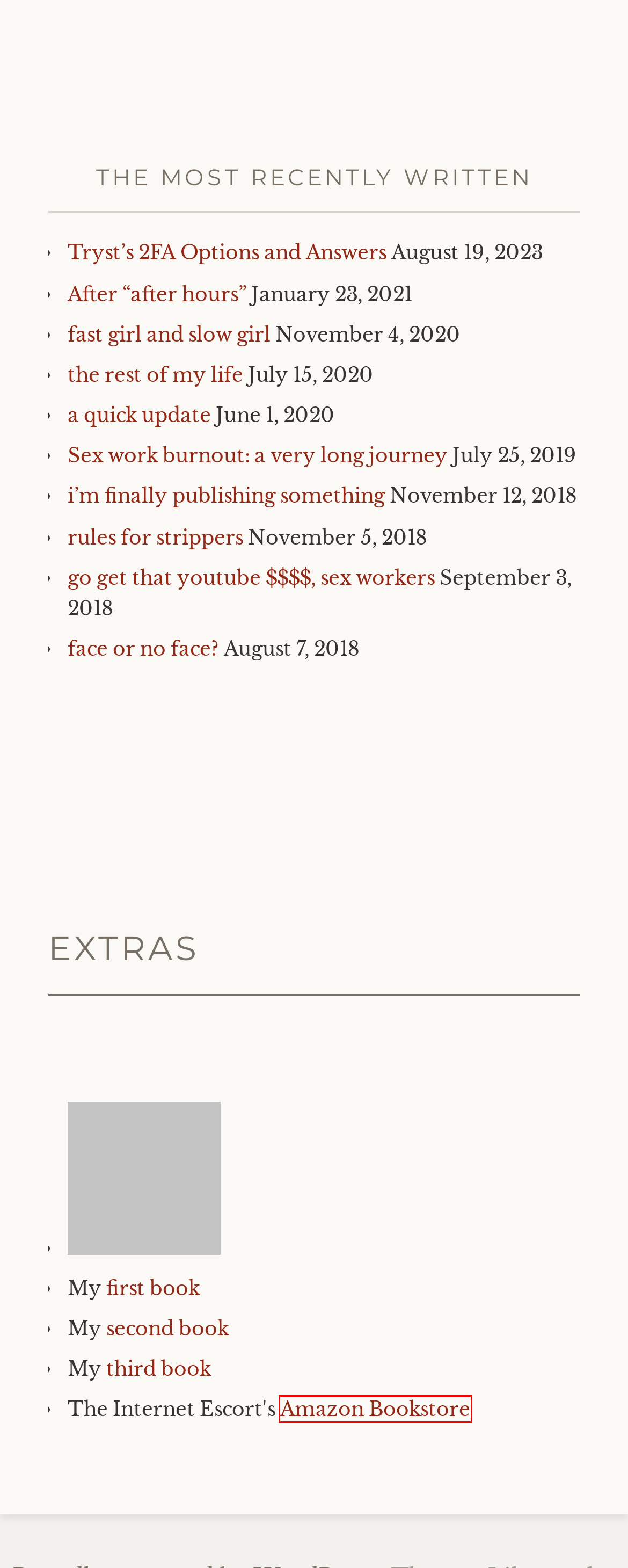You see a screenshot of a webpage with a red bounding box surrounding an element. Pick the webpage description that most accurately represents the new webpage after interacting with the element in the red bounding box. The options are:
A. Tryst’s 2FA Options and Answers – After Hours
B. a quick update – After Hours
C. face or no face? – After Hours
D. fast girl and slow girl – After Hours
E. Escort Bookstore | The Internet Escort's Handbook
F. the rest of my life – After Hours
G. code like a girl – After Hours
H. i’m finally publishing something – After Hours

E